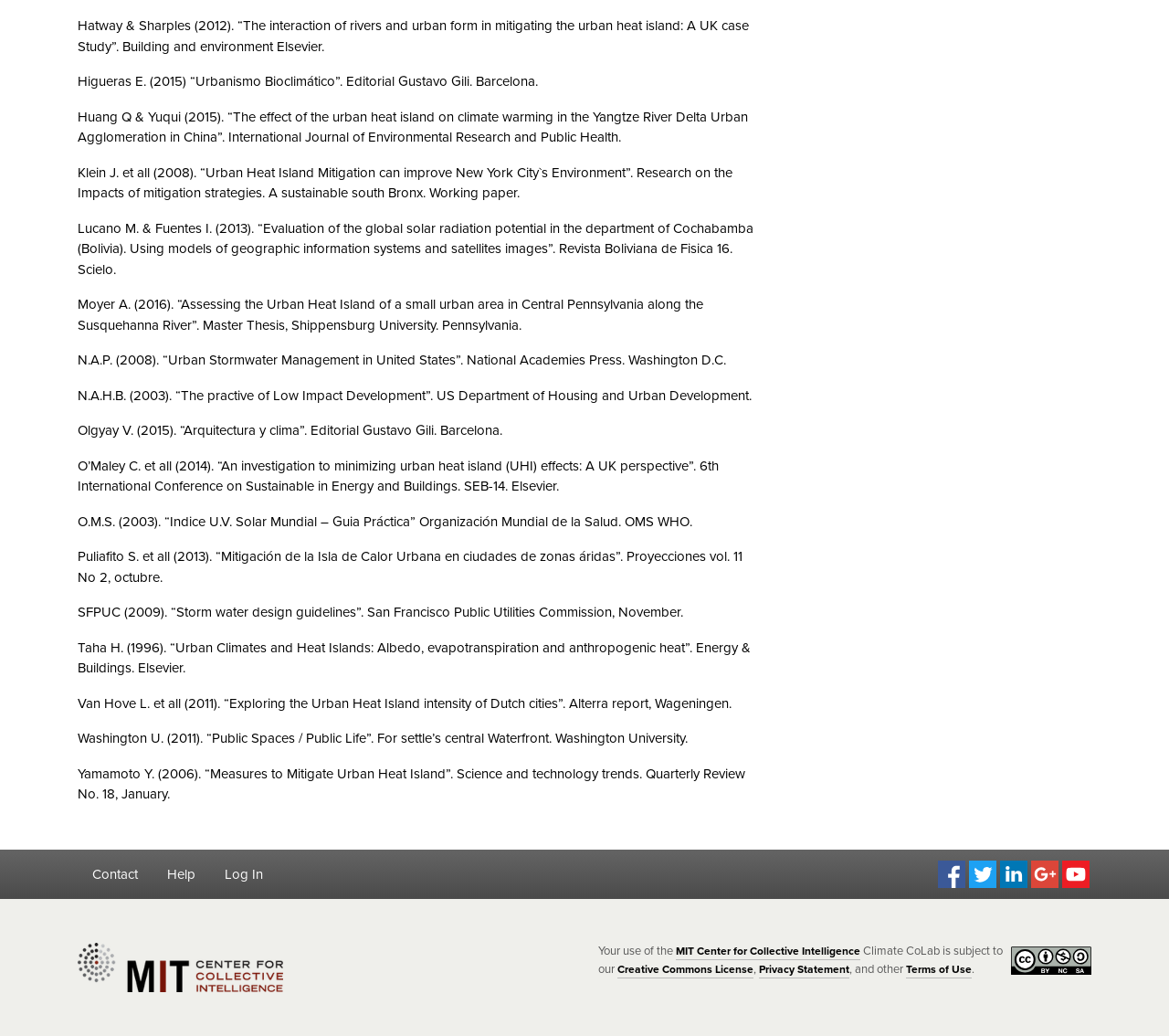How many social media links are there?
Give a detailed explanation using the information visible in the image.

I can see five social media links, namely Facebook, Twitter, LinkedIn, Google, and YouTube, each with an accompanying image, which indicates that there are five social media links on this webpage.